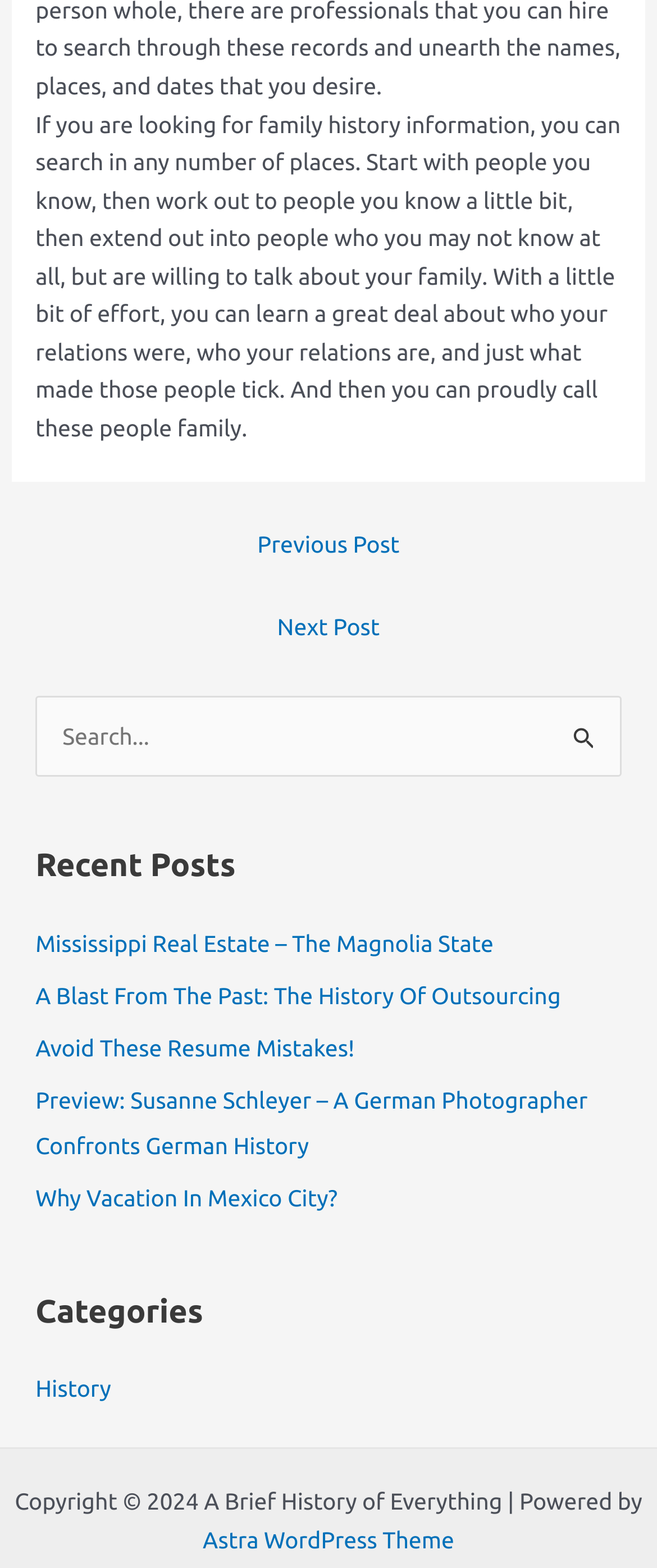How many navigation sections are there?
Please give a detailed and elaborate answer to the question.

The webpage has three navigation sections: 'Post navigation' at the top, 'Recent Posts' in the middle, and 'Categories' at the bottom. Each of these sections provides links to different parts of the webpage or related content.